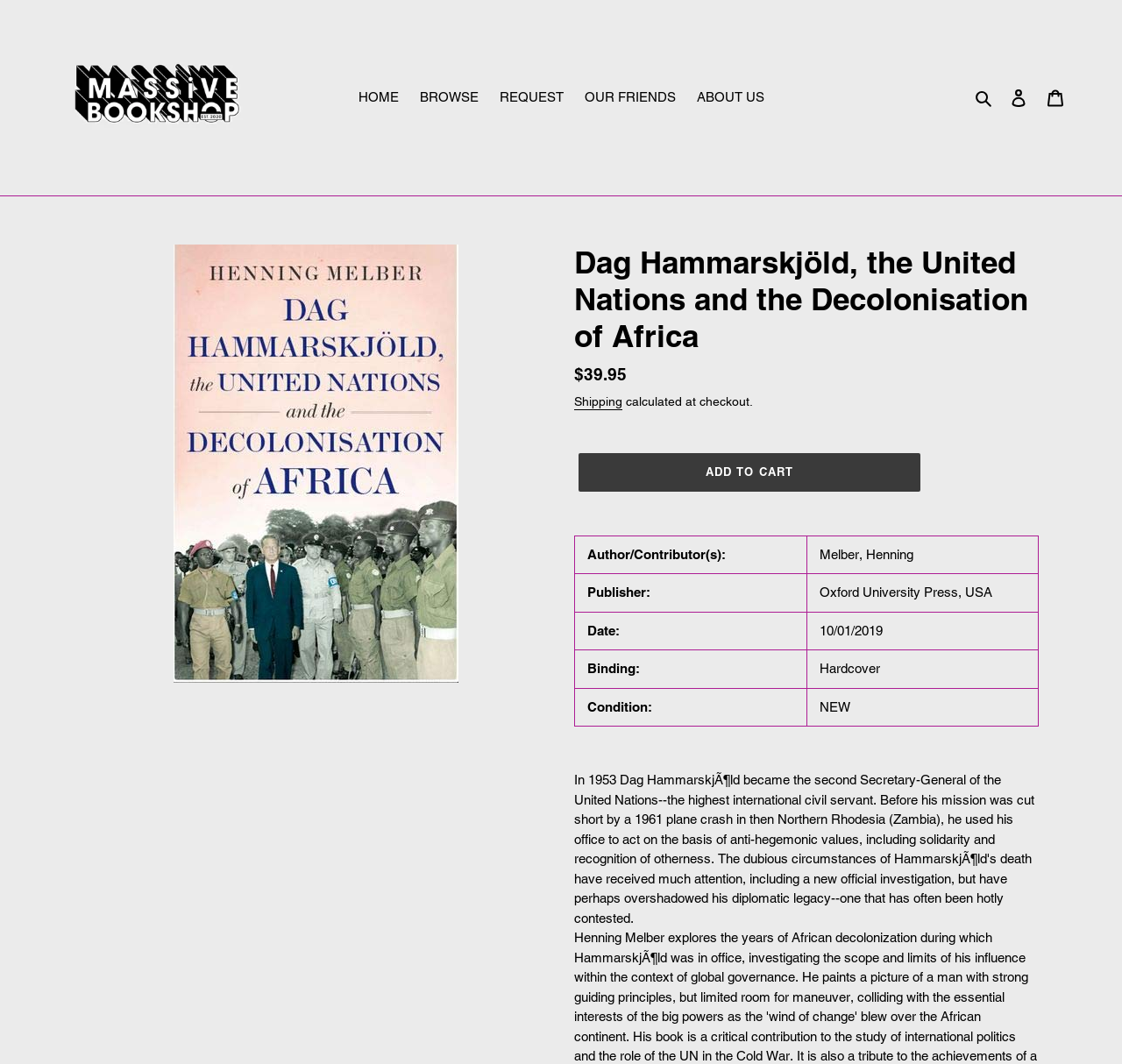Can you find the bounding box coordinates of the area I should click to execute the following instruction: "Log in to your account"?

[0.891, 0.074, 0.924, 0.109]